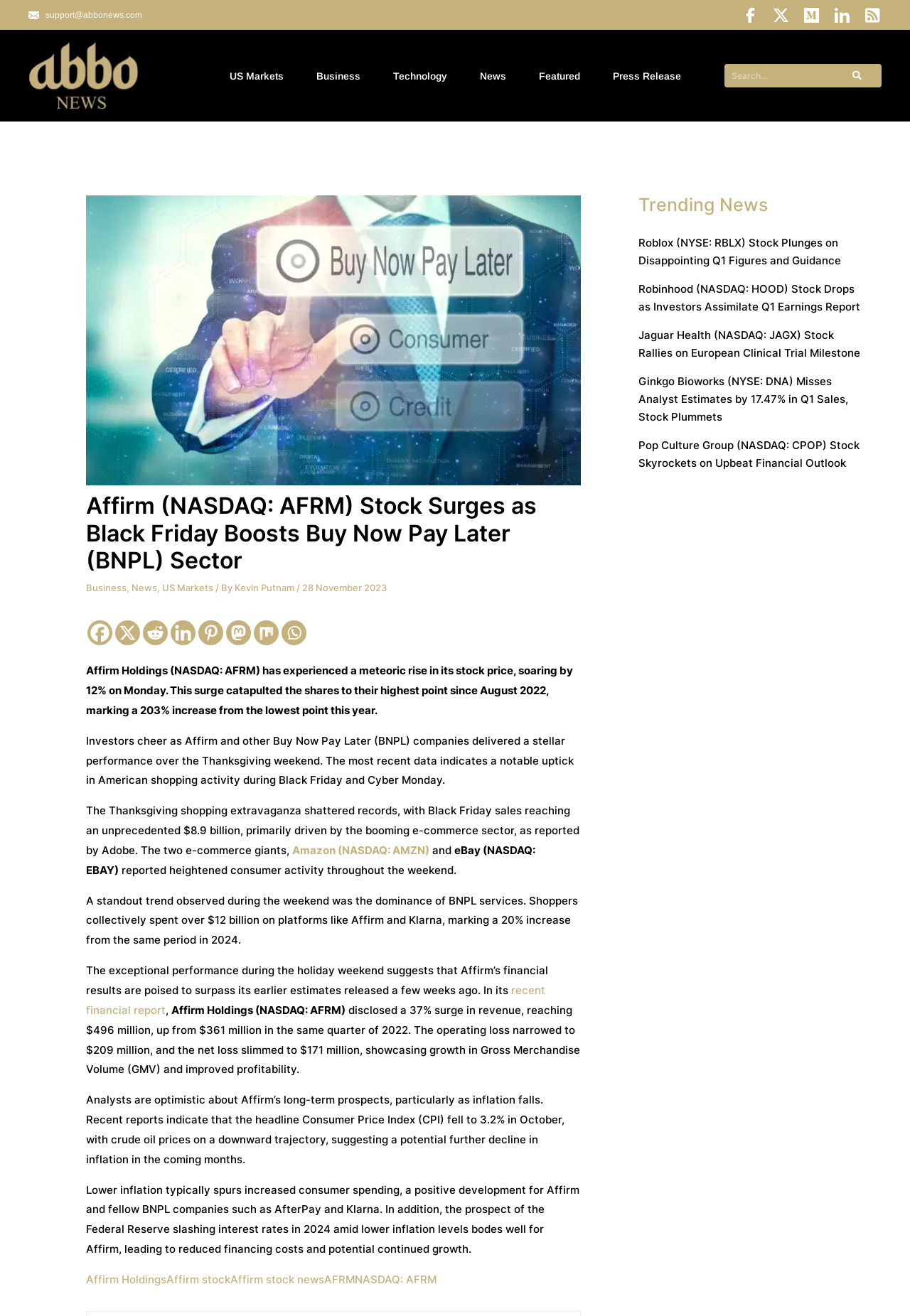Find the bounding box coordinates of the element's region that should be clicked in order to follow the given instruction: "Click the link to Spotify playlist". The coordinates should consist of four float numbers between 0 and 1, i.e., [left, top, right, bottom].

None